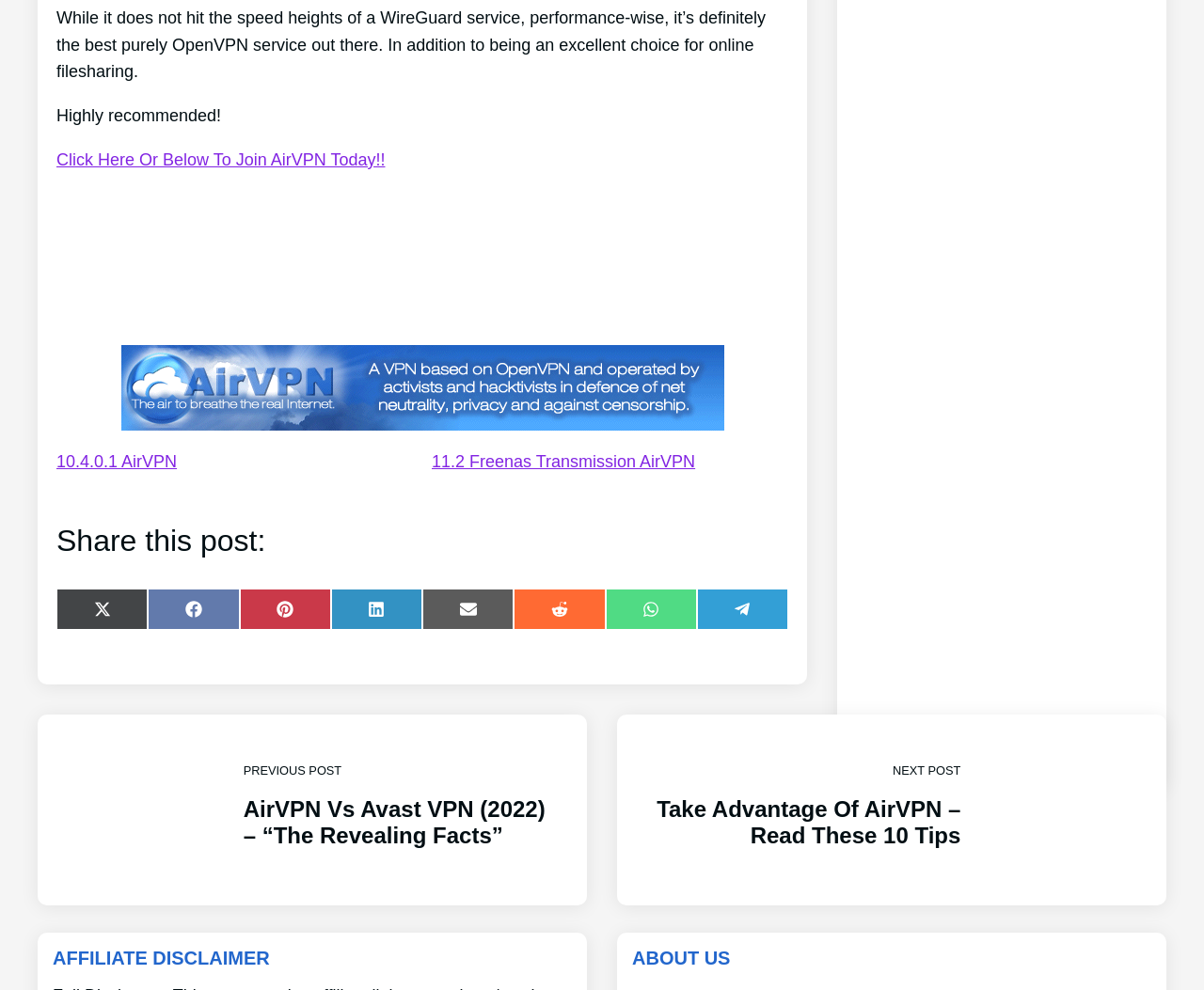Answer succinctly with a single word or phrase:
What is the topic of the post?

AirVPN vs ZenMate